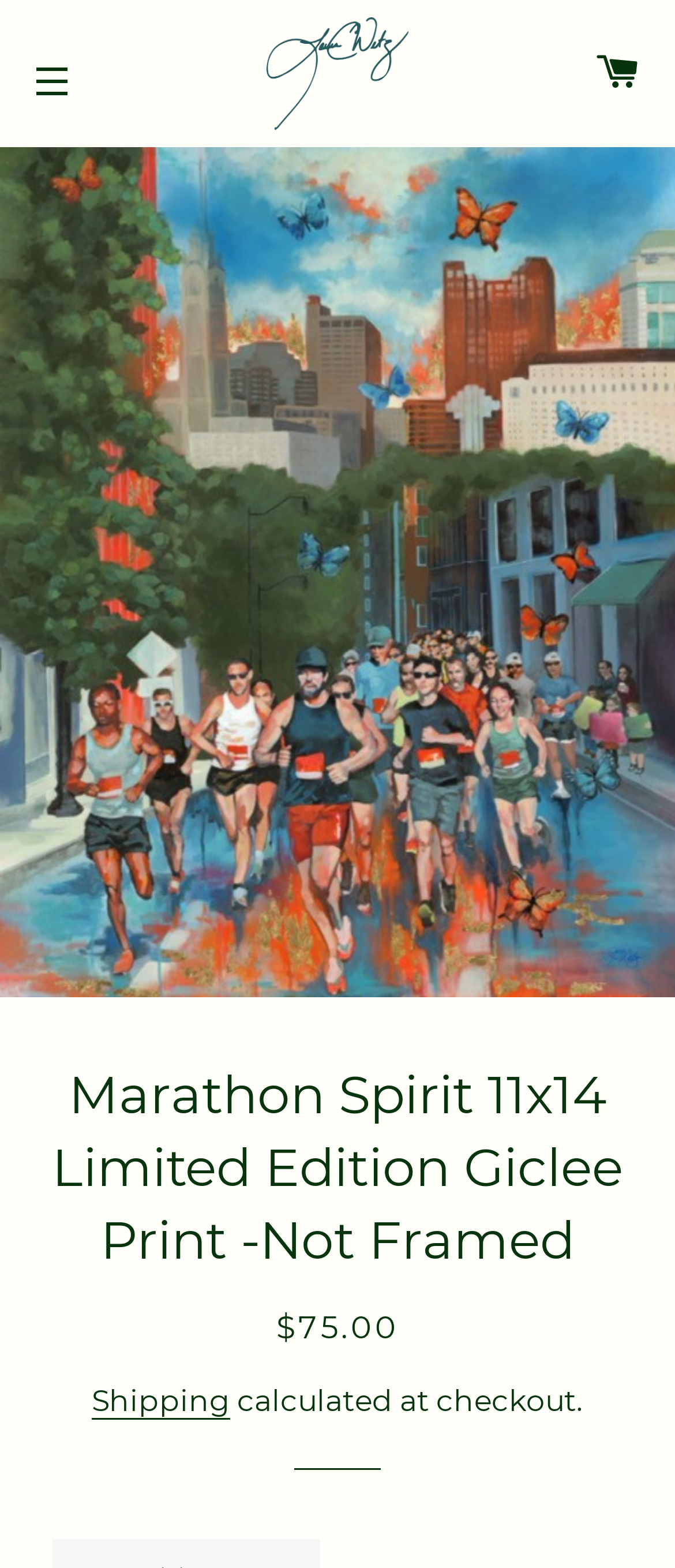Identify the bounding box coordinates for the UI element described by the following text: "Cart". Provide the coordinates as four float numbers between 0 and 1, in the format [left, top, right, bottom].

[0.845, 0.009, 0.987, 0.085]